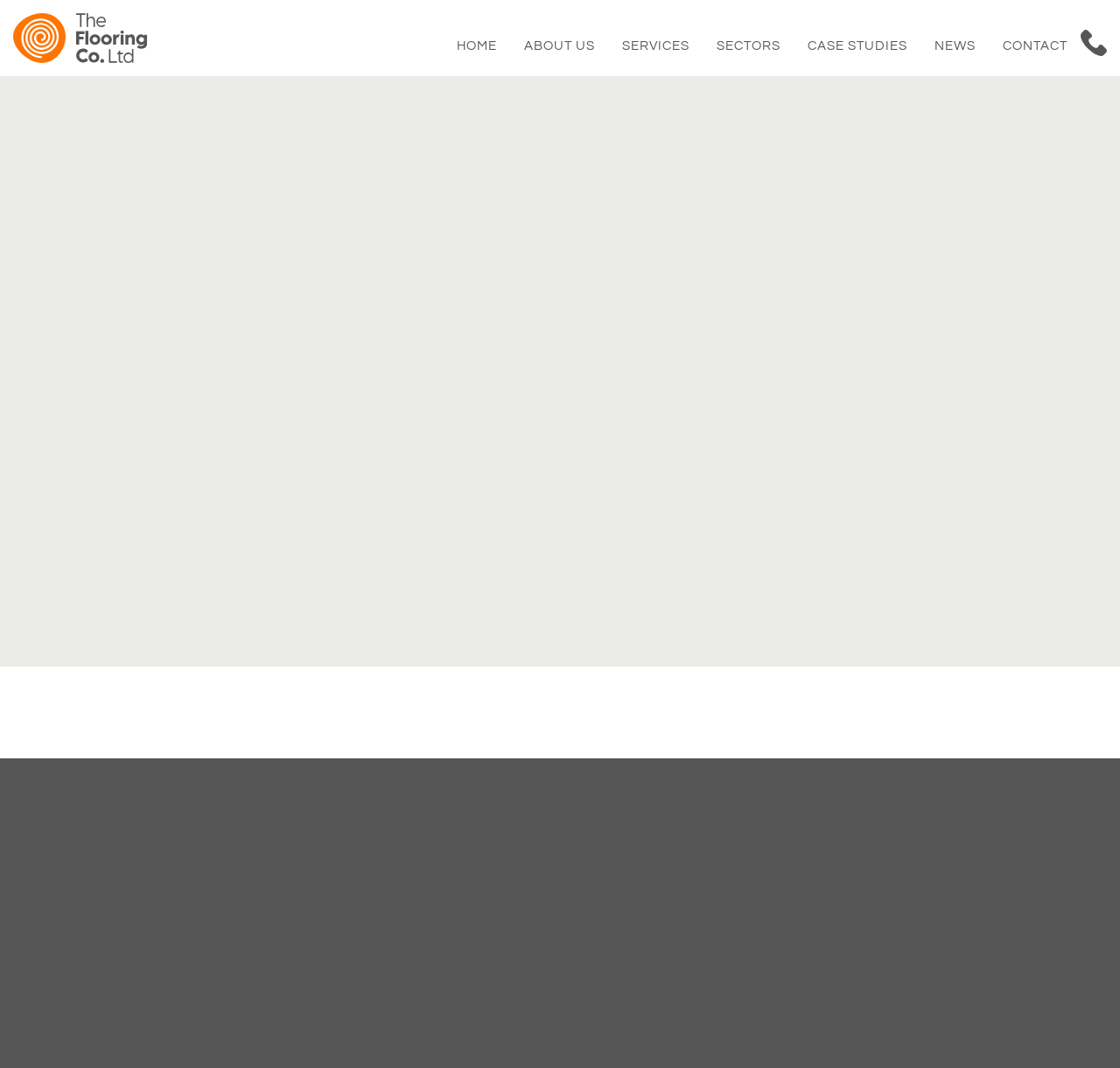Find the bounding box of the UI element described as follows: "alt="Bomber Command: Reflections of War"".

None